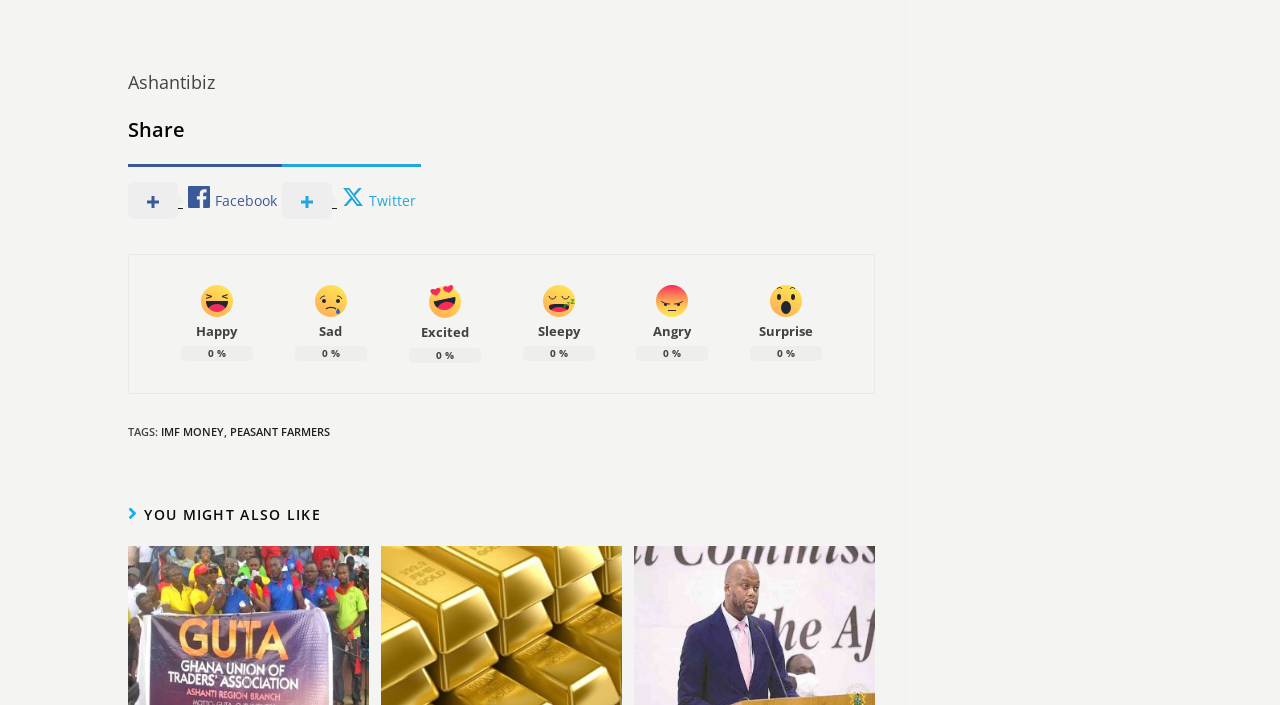Please find the bounding box coordinates of the element that must be clicked to perform the given instruction: "Click on YOU MIGHT ALSO LIKE". The coordinates should be four float numbers from 0 to 1, i.e., [left, top, right, bottom].

[0.1, 0.711, 0.684, 0.746]